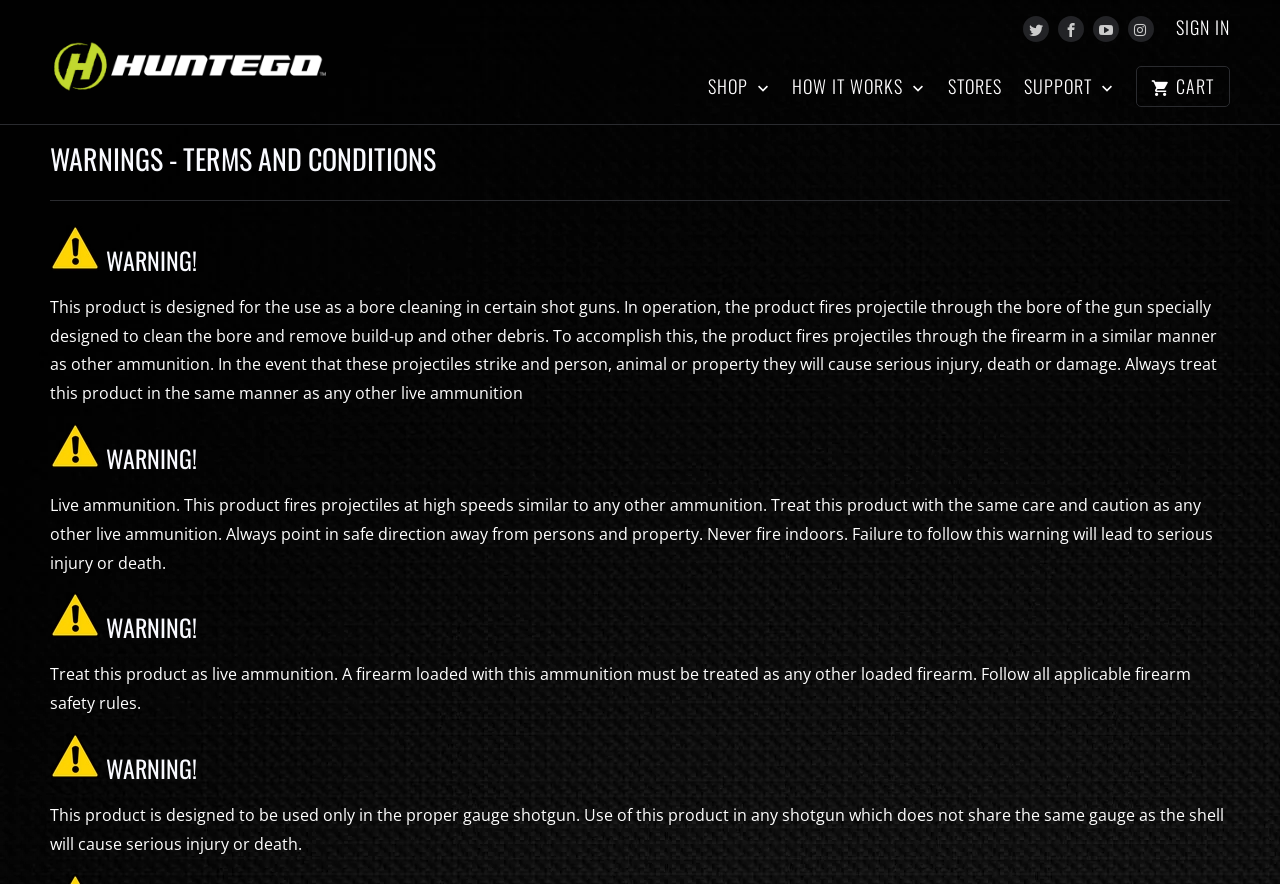Find the bounding box coordinates for the area that should be clicked to accomplish the instruction: "Learn how it works".

[0.619, 0.087, 0.723, 0.123]